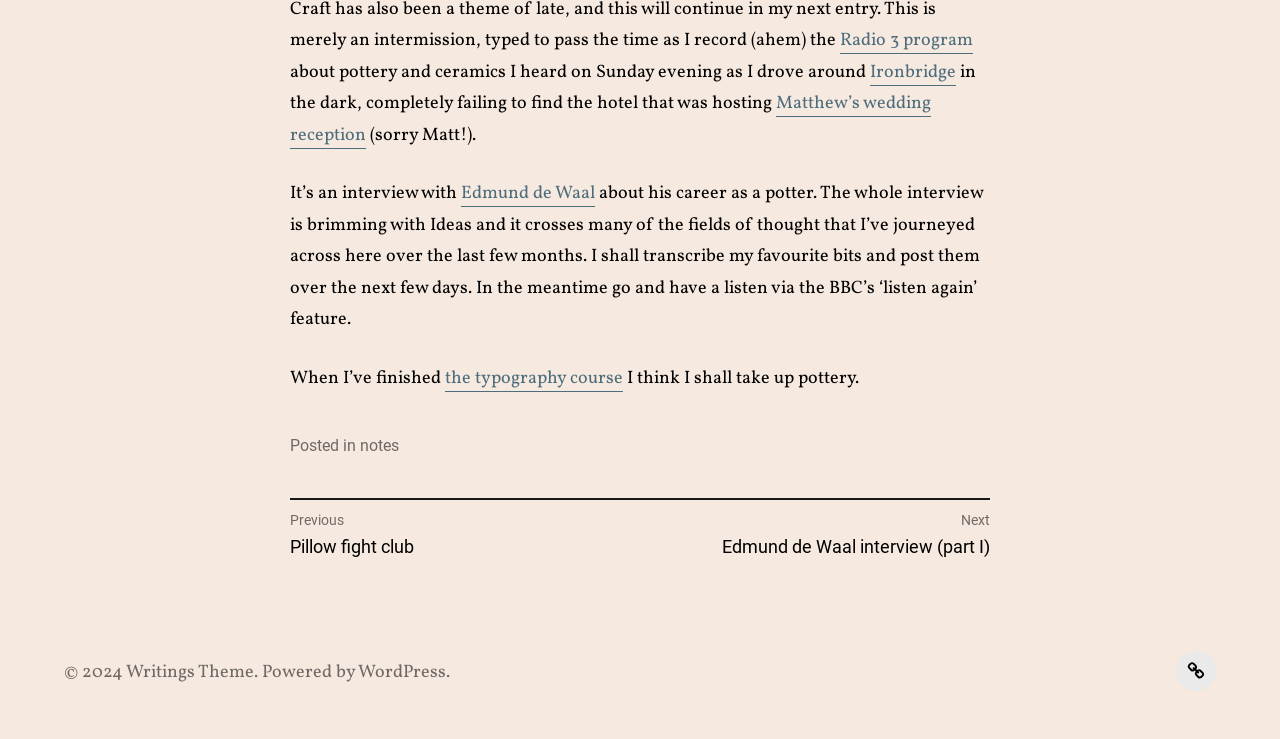Please identify the bounding box coordinates of the element I need to click to follow this instruction: "listen to the Radio 3 program".

[0.656, 0.038, 0.76, 0.073]